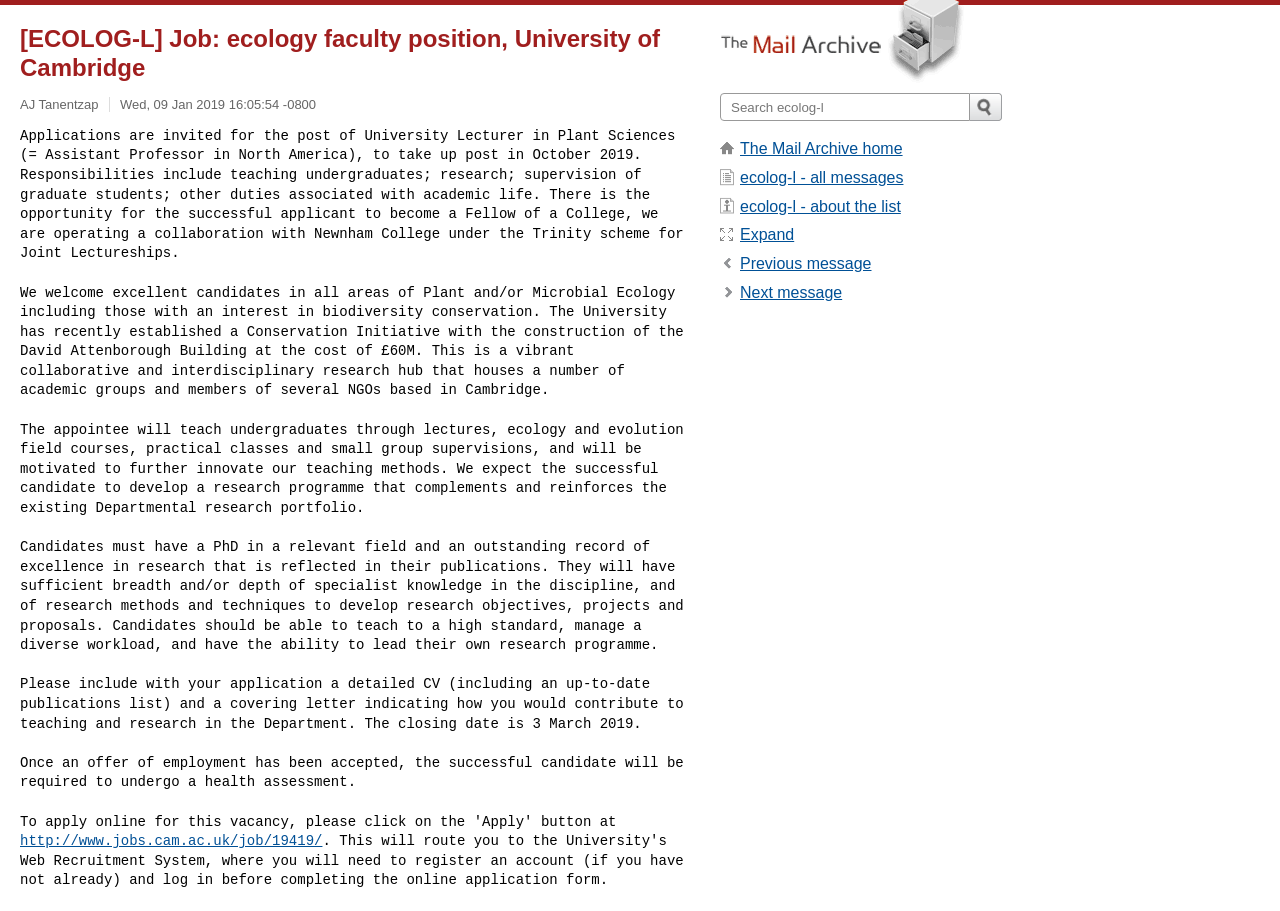Locate the bounding box of the user interface element based on this description: "Expand".

[0.578, 0.249, 0.62, 0.267]